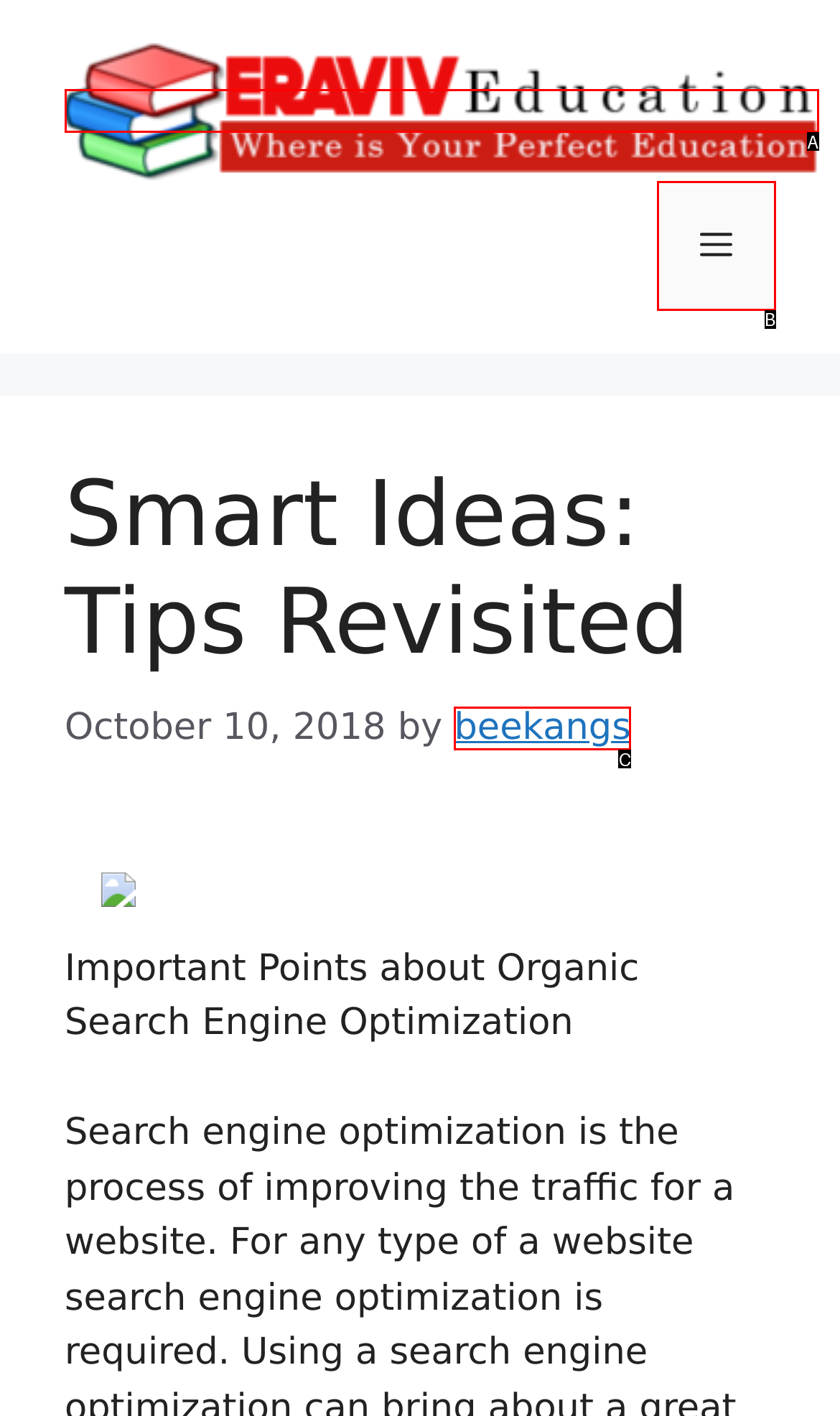Find the HTML element that matches the description: alt="EV"
Respond with the corresponding letter from the choices provided.

A